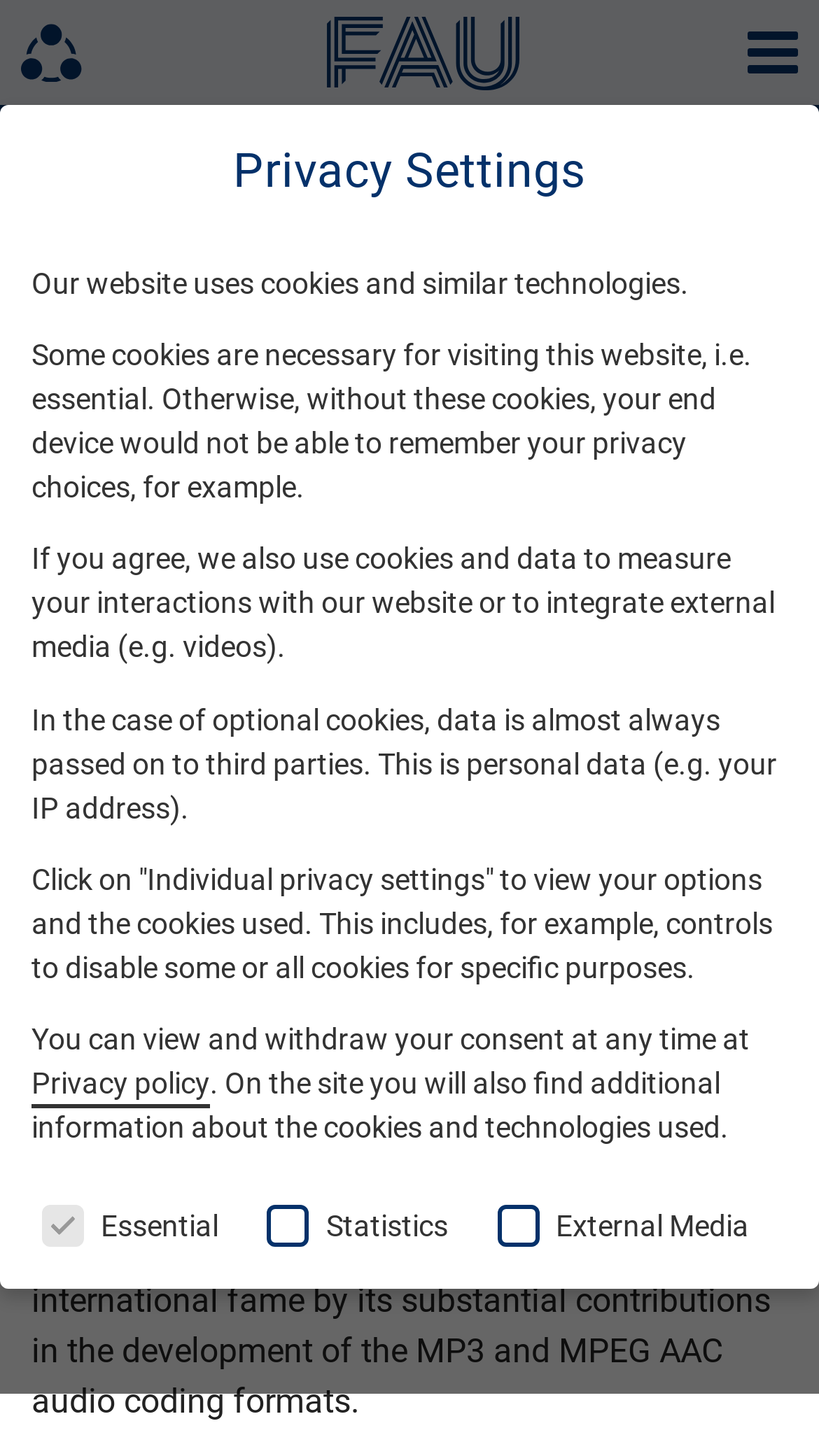Pinpoint the bounding box coordinates of the element that must be clicked to accomplish the following instruction: "Go to the home page". The coordinates should be in the format of four float numbers between 0 and 1, i.e., [left, top, right, bottom].

[0.038, 0.097, 0.146, 0.12]